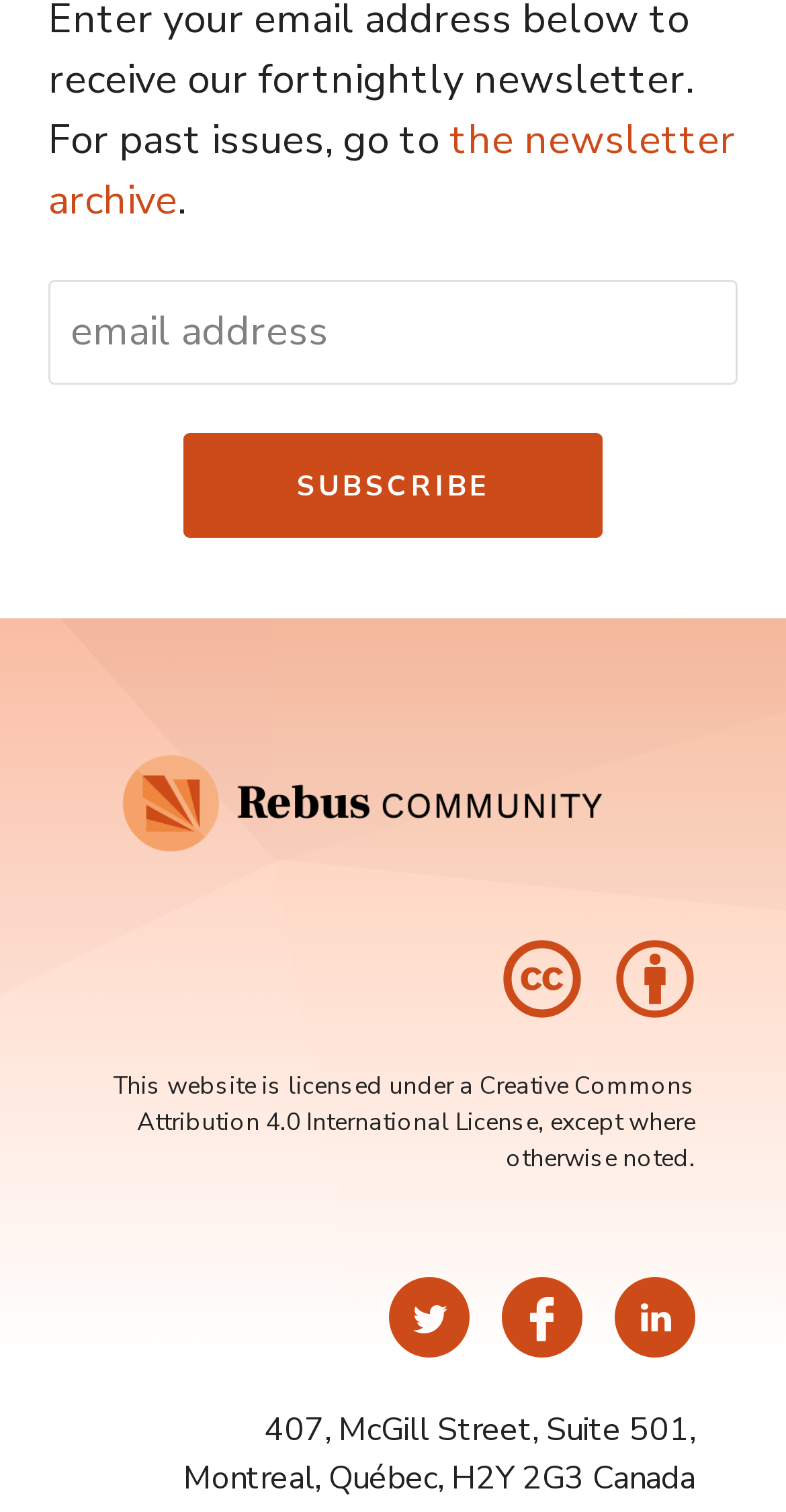What is the address of the organization?
Answer the question with detailed information derived from the image.

The static text at the bottom of the page provides the address of the organization, which is 407, McGill Street, Suite 501, Montreal, Québec, H2Y 2G3 Canada.